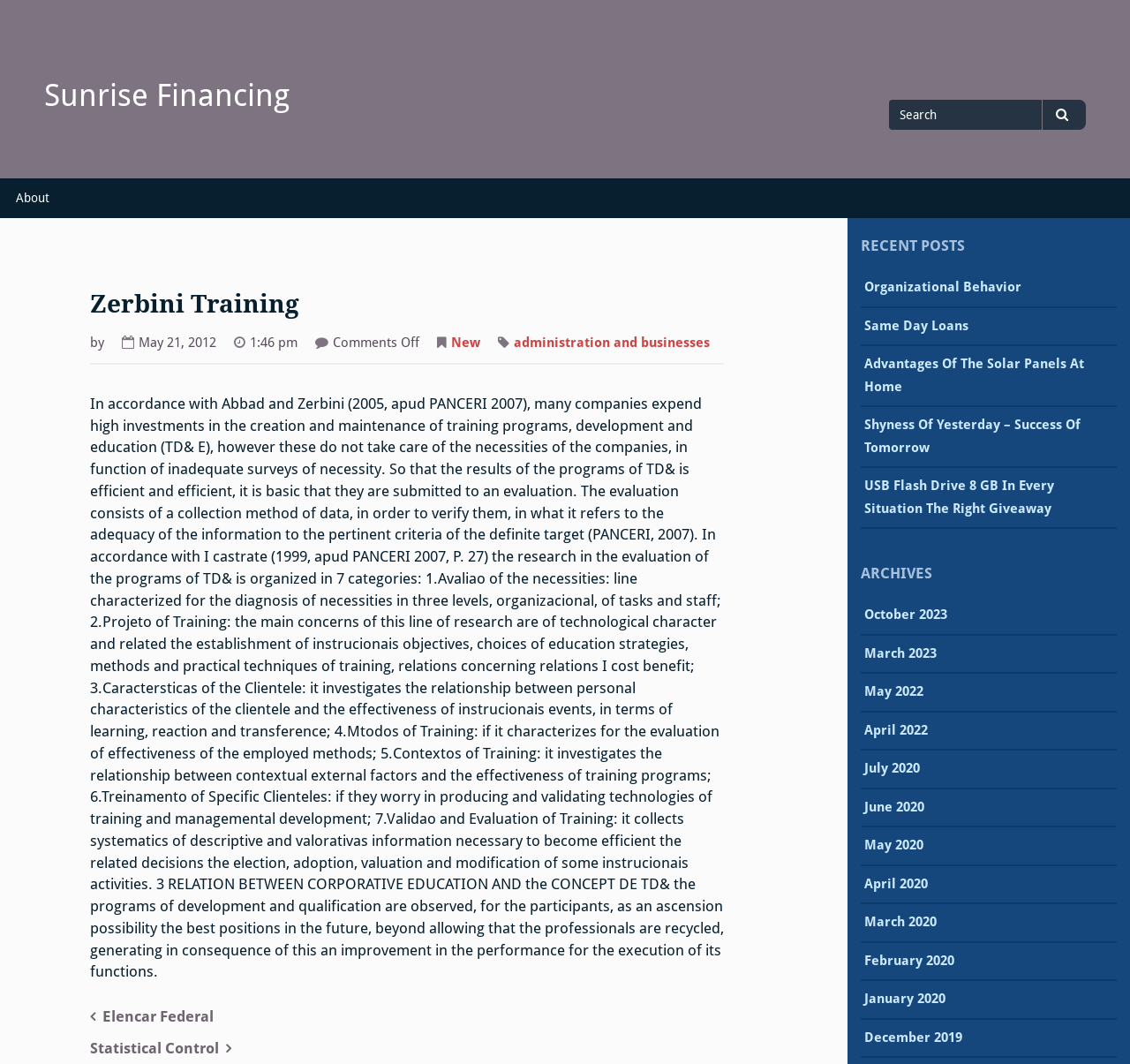Please specify the coordinates of the bounding box for the element that should be clicked to carry out this instruction: "View recent post Organizational Behavior". The coordinates must be four float numbers between 0 and 1, formatted as [left, top, right, bottom].

[0.765, 0.262, 0.904, 0.281]